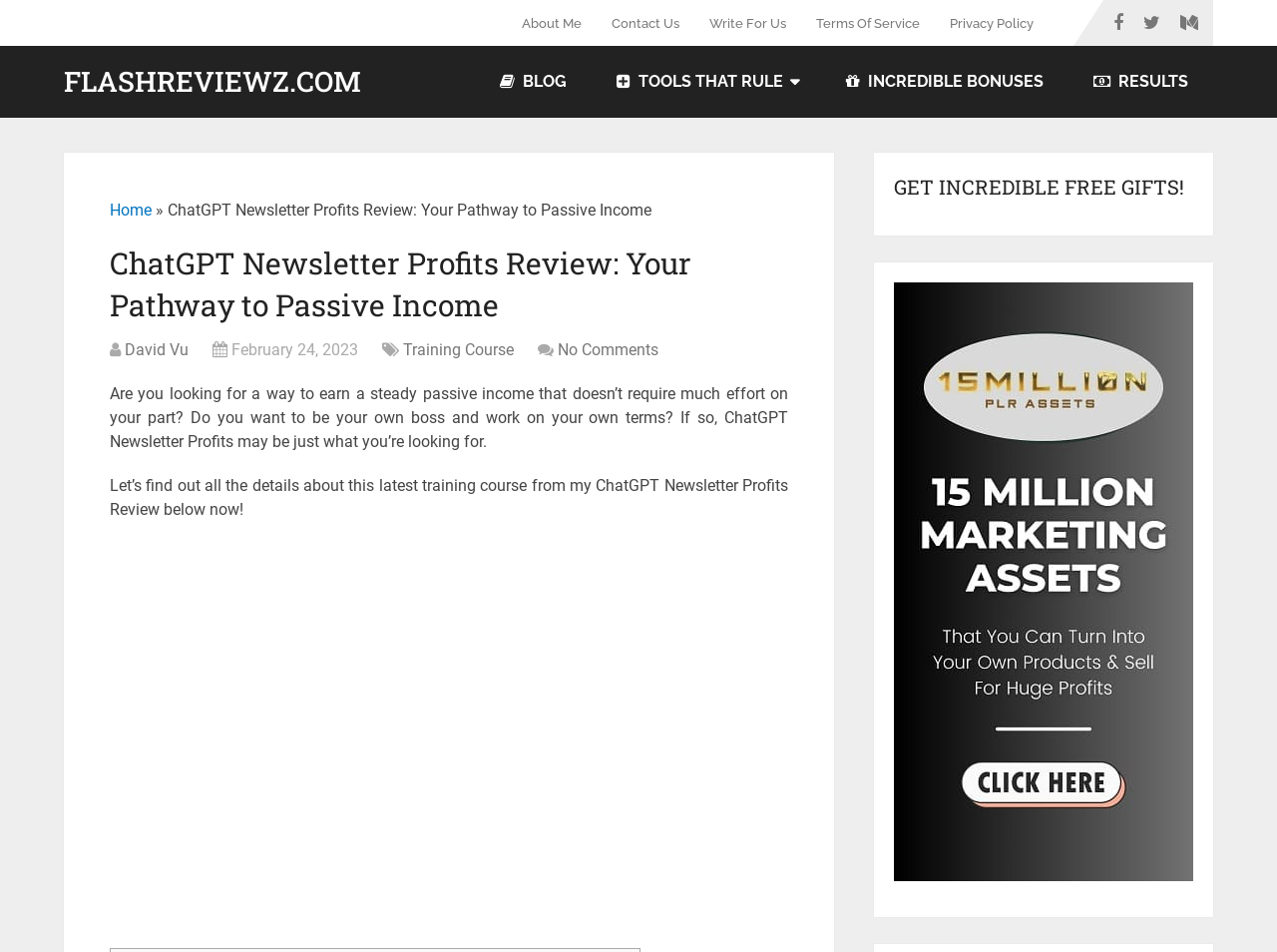Examine the image carefully and respond to the question with a detailed answer: 
Who is the author of the review?

I identified the author of the review by looking at the link element with the text 'David Vu' which is located near the top of the webpage, below the heading element.